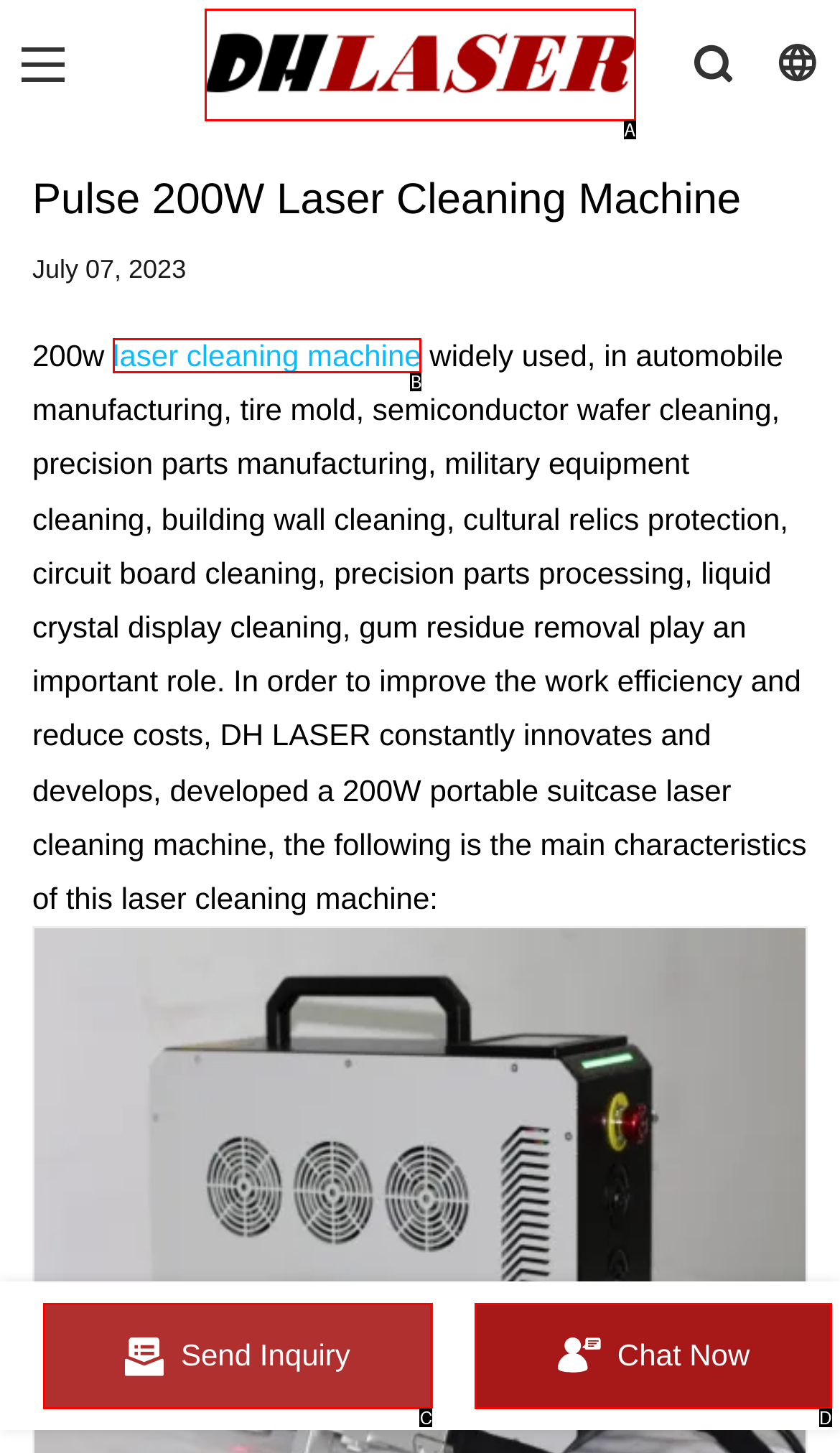Select the letter that aligns with the description: Join our mailing list. Answer with the letter of the selected option directly.

None